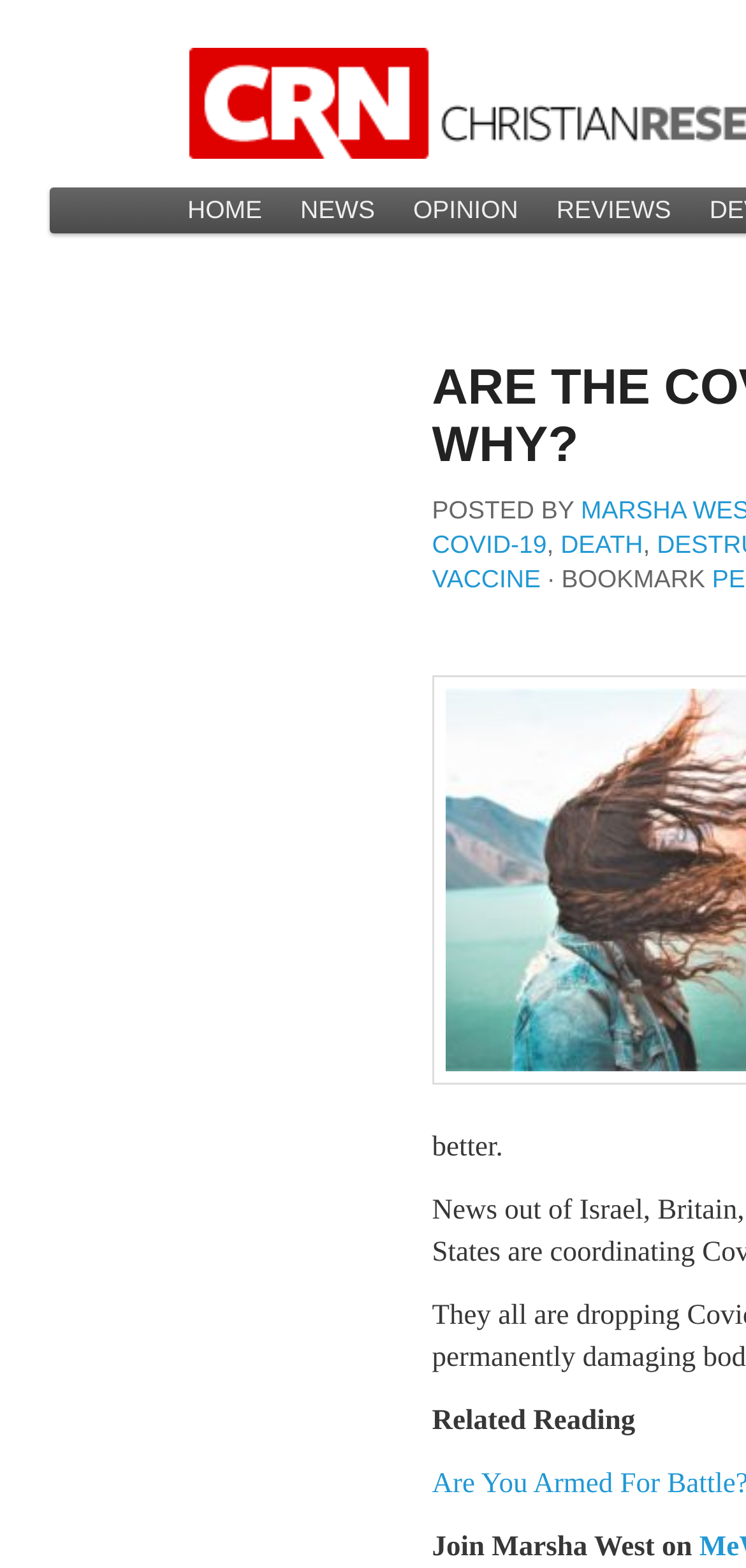Locate the bounding box of the UI element defined by this description: "Vaccine". The coordinates should be given as four float numbers between 0 and 1, formatted as [left, top, right, bottom].

[0.579, 0.359, 0.725, 0.378]